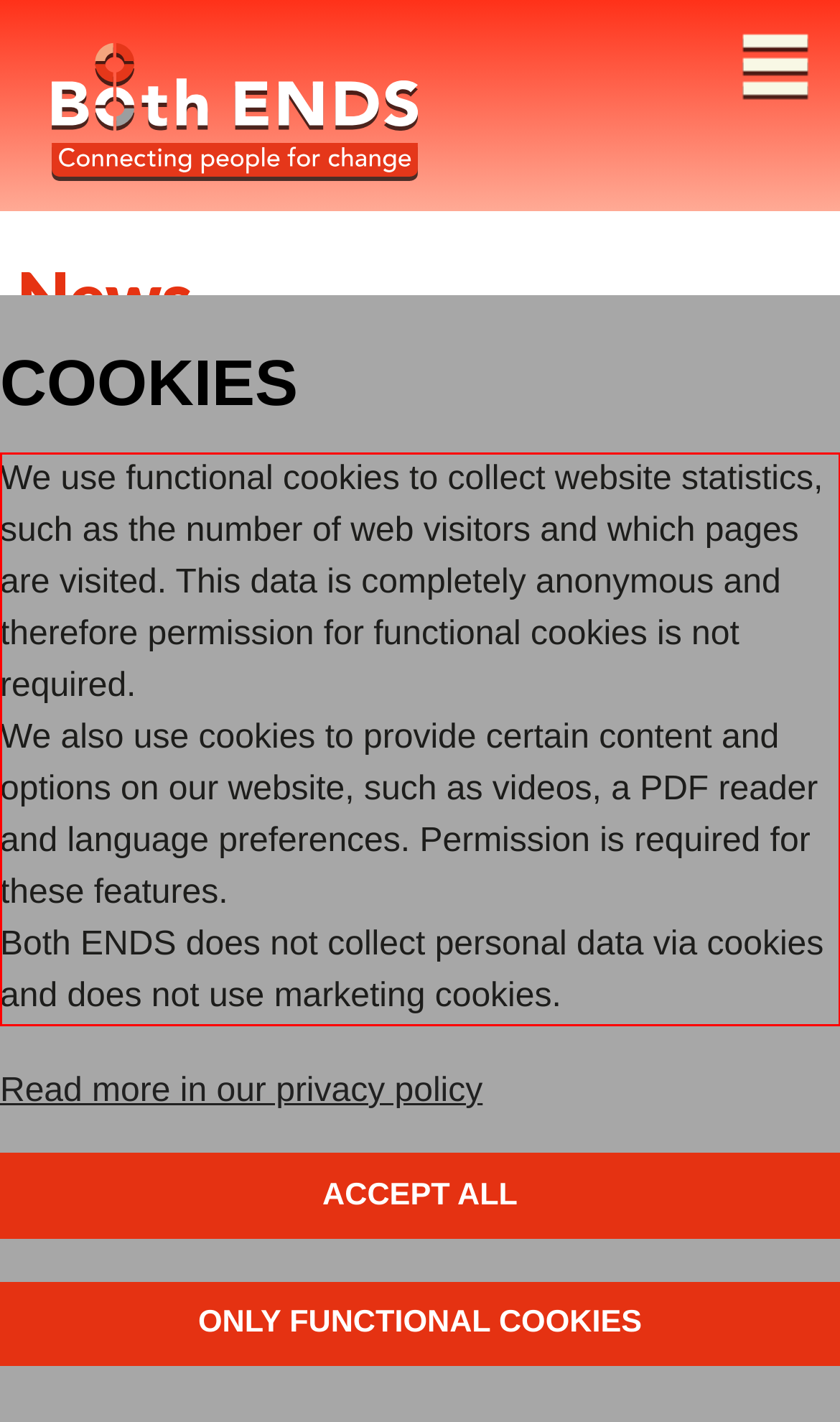Identify the text inside the red bounding box in the provided webpage screenshot and transcribe it.

We use functional cookies to collect website statistics, such as the number of web visitors and which pages are visited. This data is completely anonymous and therefore permission for functional cookies is not required. We also use cookies to provide certain content and options on our website, such as videos, a PDF reader and language preferences. Permission is required for these features. Both ENDS does not collect personal data via cookies and does not use marketing cookies.